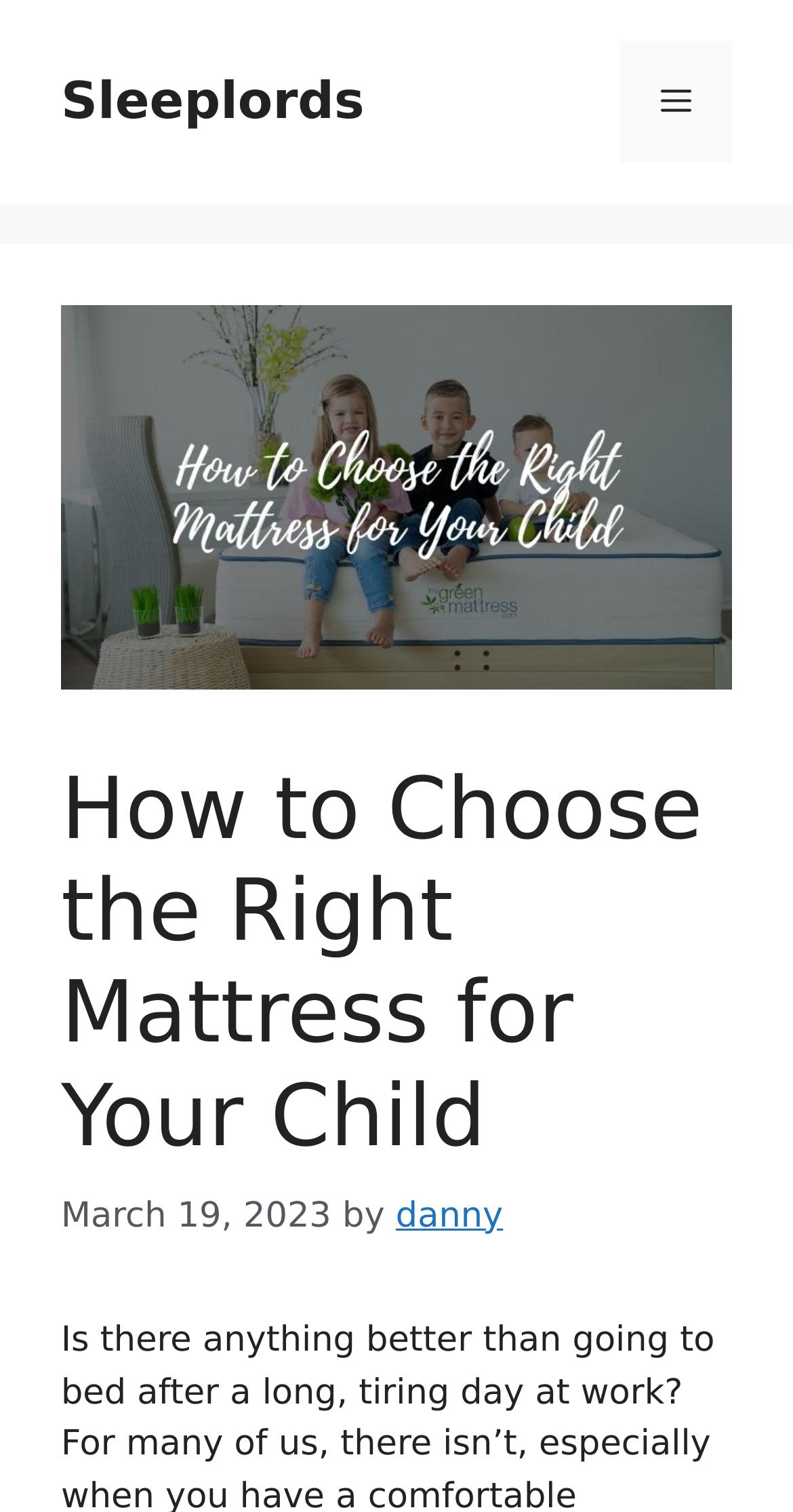Provide a short answer using a single word or phrase for the following question: 
Who is the author of the article?

danny